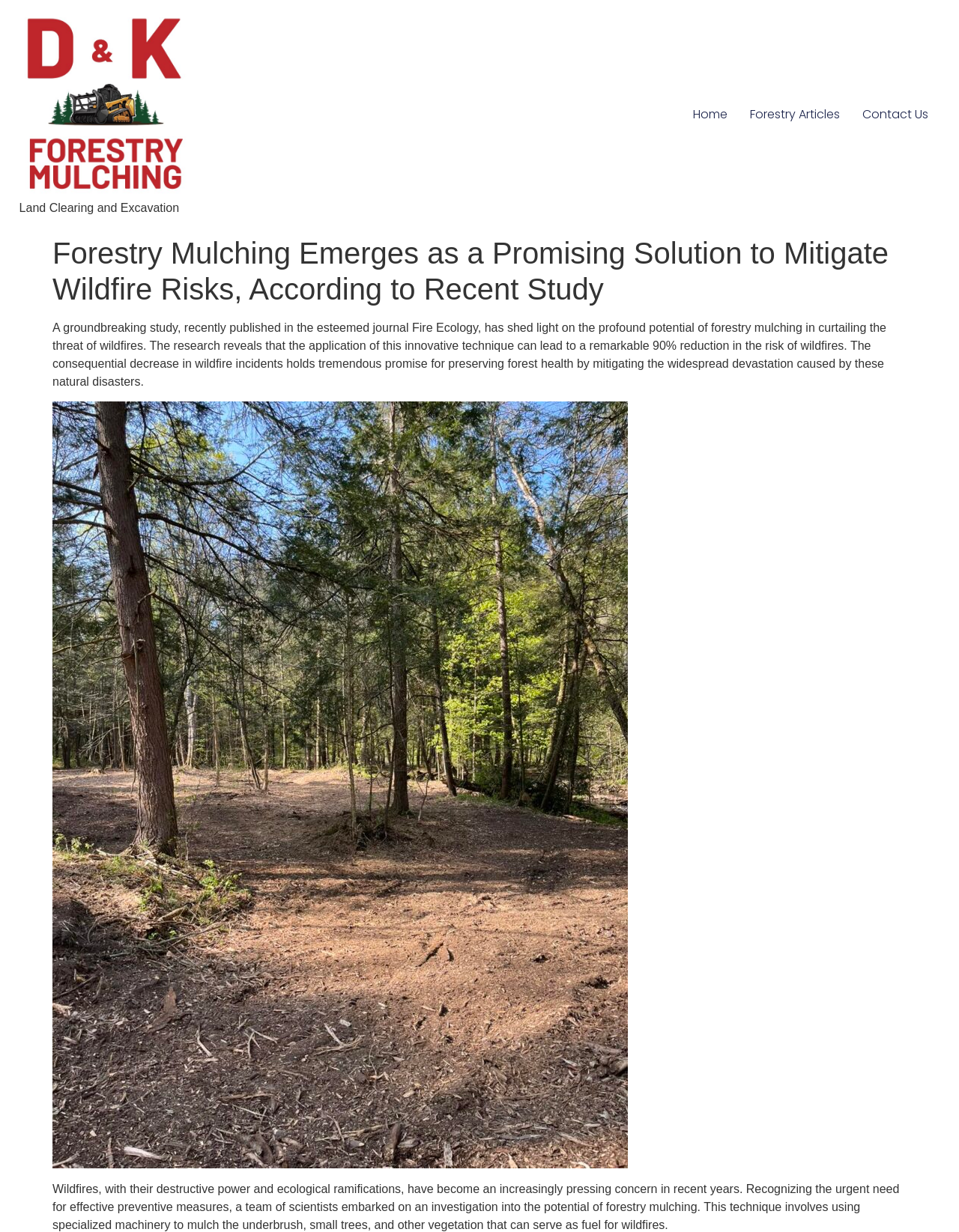From the given element description: "Contact Us", find the bounding box for the UI element. Provide the coordinates as four float numbers between 0 and 1, in the order [left, top, right, bottom].

[0.888, 0.081, 0.98, 0.105]